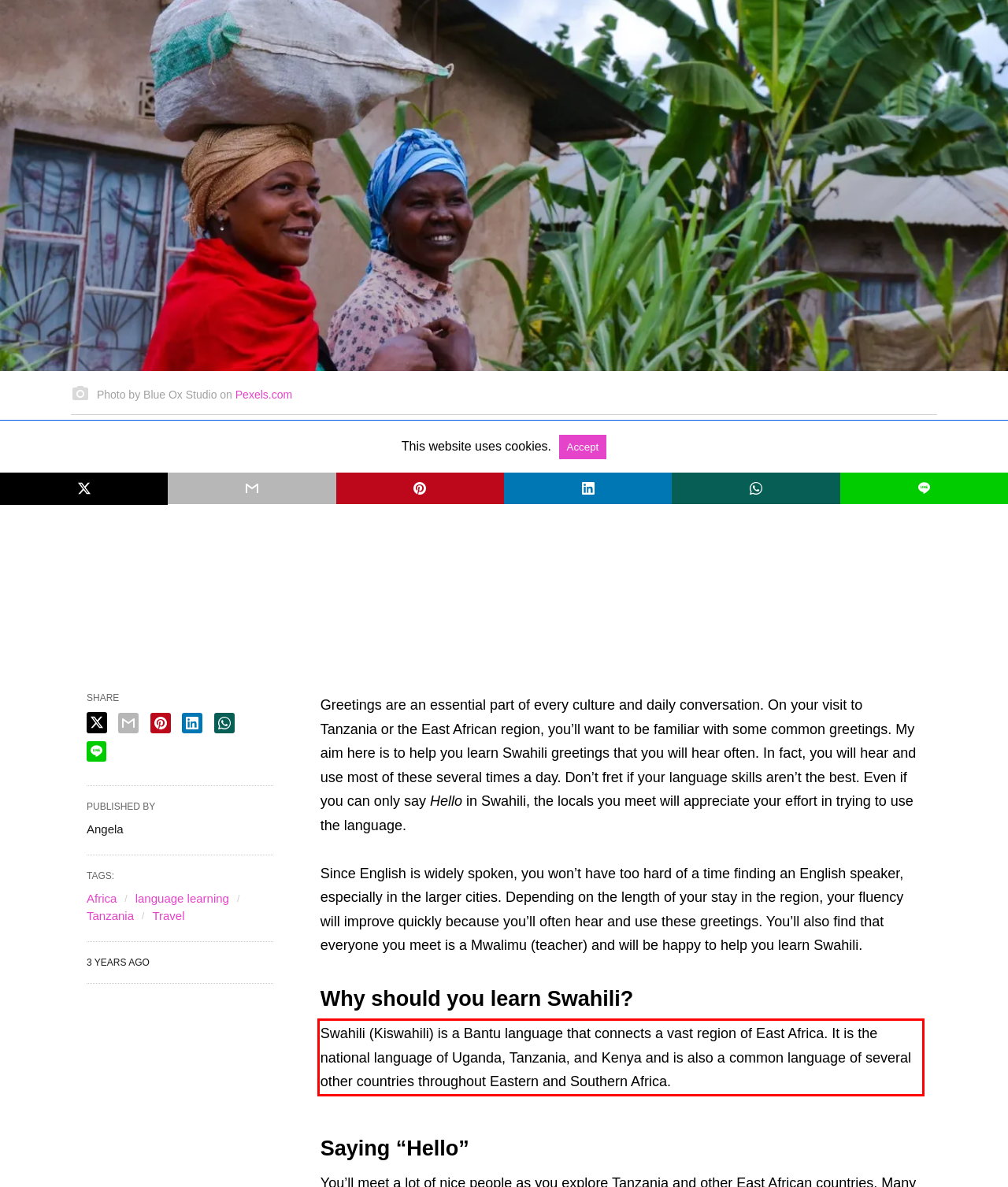There is a screenshot of a webpage with a red bounding box around a UI element. Please use OCR to extract the text within the red bounding box.

Swahili (Kiswahili) is a Bantu language that connects a vast region of East Africa. It is the national language of Uganda, Tanzania, and Kenya and is also a common language of several other countries throughout Eastern and Southern Africa.